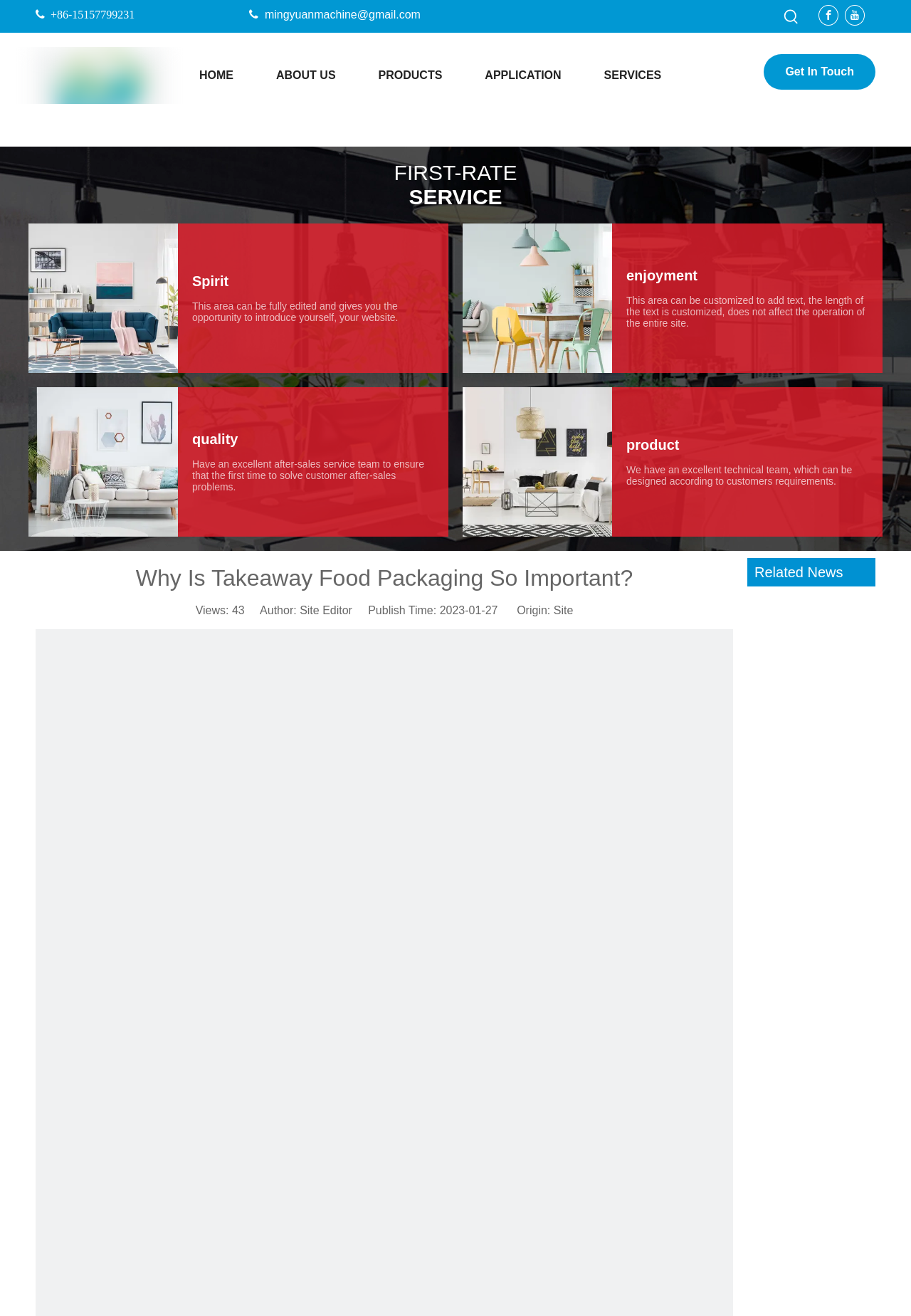What is the phone number on the webpage?
Answer the question based on the image using a single word or a brief phrase.

+86-15157799231